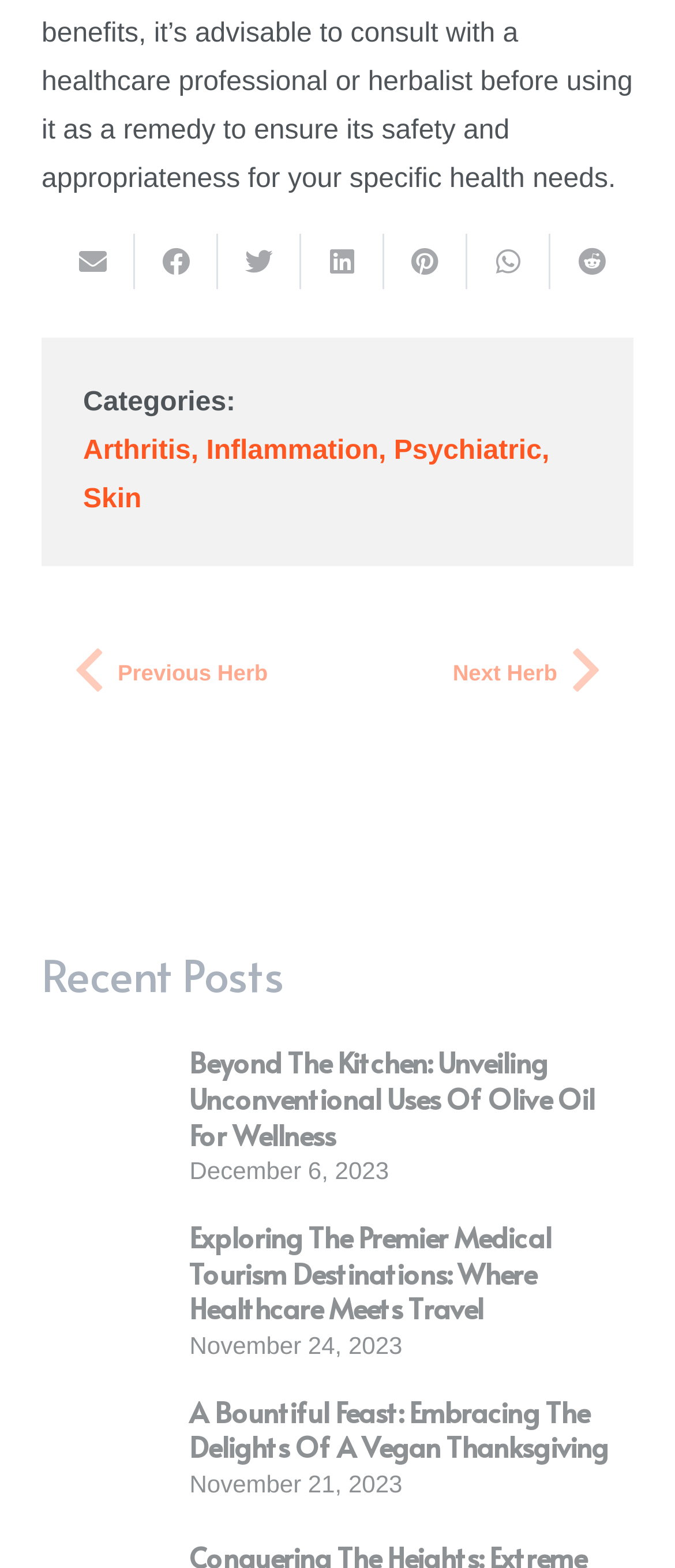Determine the bounding box of the UI component based on this description: "aria-label="Share this" title="Share this"". The bounding box coordinates should be four float values between 0 and 1, i.e., [left, top, right, bottom].

[0.446, 0.149, 0.569, 0.185]